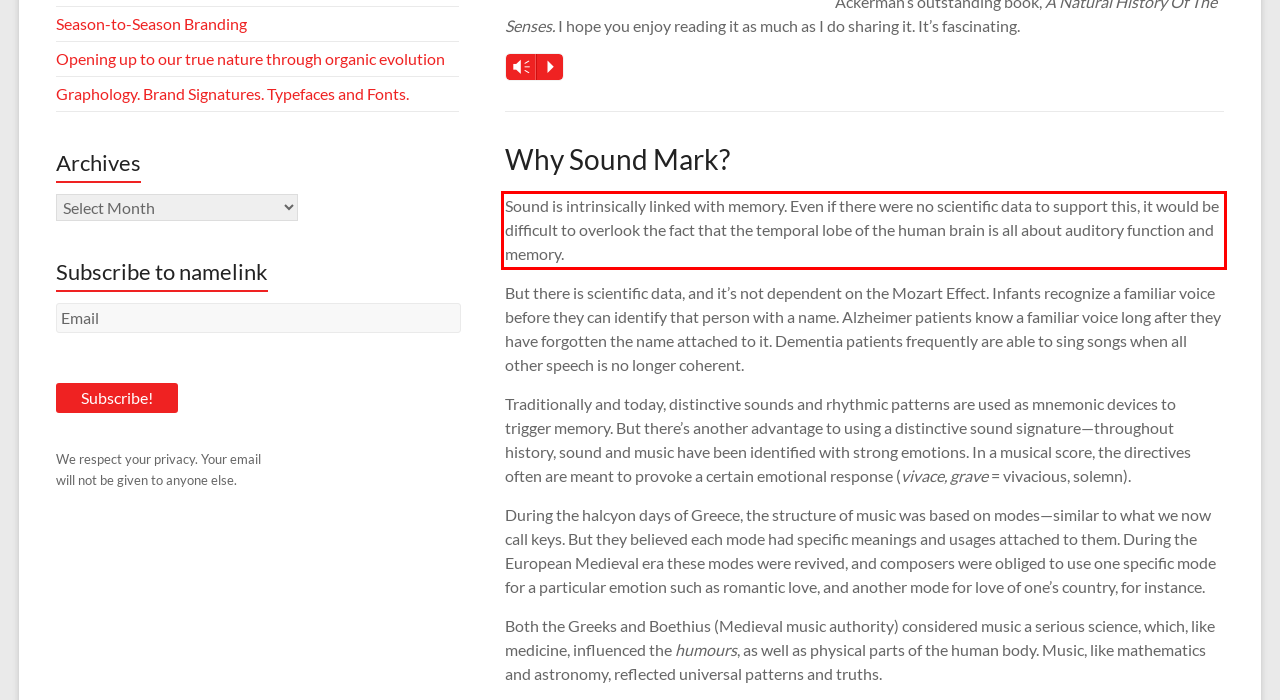You are looking at a screenshot of a webpage with a red rectangle bounding box. Use OCR to identify and extract the text content found inside this red bounding box.

Sound is intrinsically linked with memory. Even if there were no scientific data to support this, it would be difficult to overlook the fact that the temporal lobe of the human brain is all about auditory function and memory.